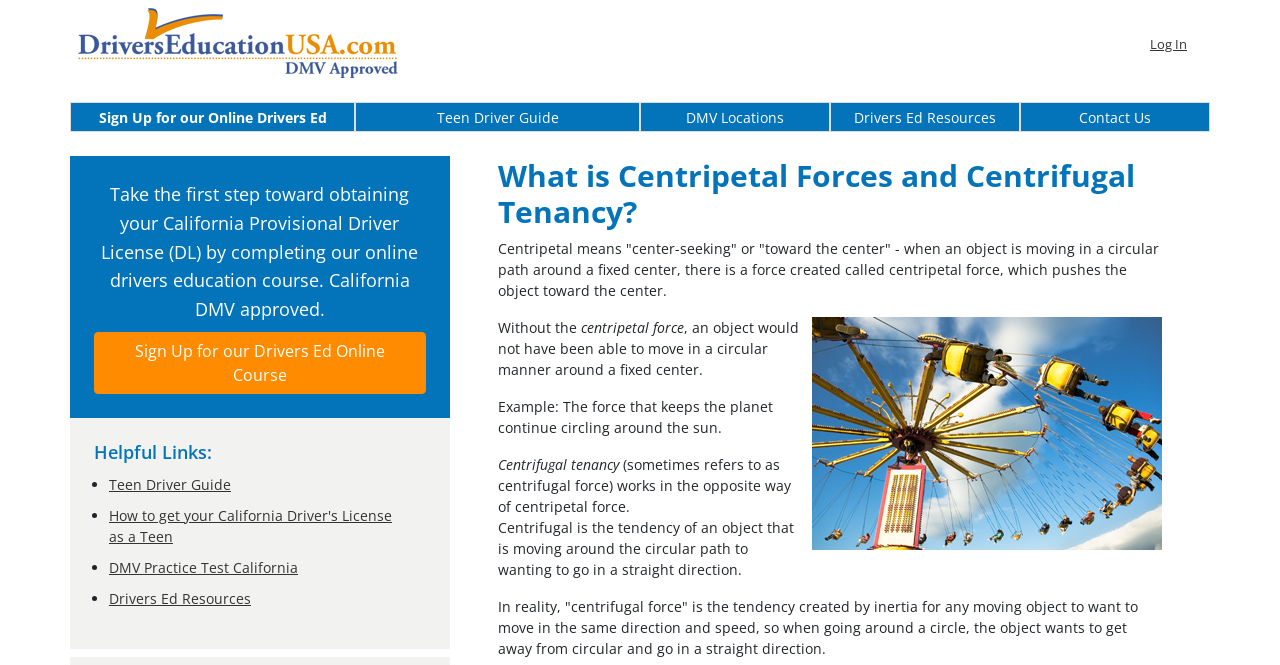What is the purpose of the online drivers education course?
Please give a detailed and thorough answer to the question, covering all relevant points.

The webpage states that the online drivers education course is designed to help individuals obtain their California Provisional Driver License (DL) by completing the course, which is approved by the California DMV.